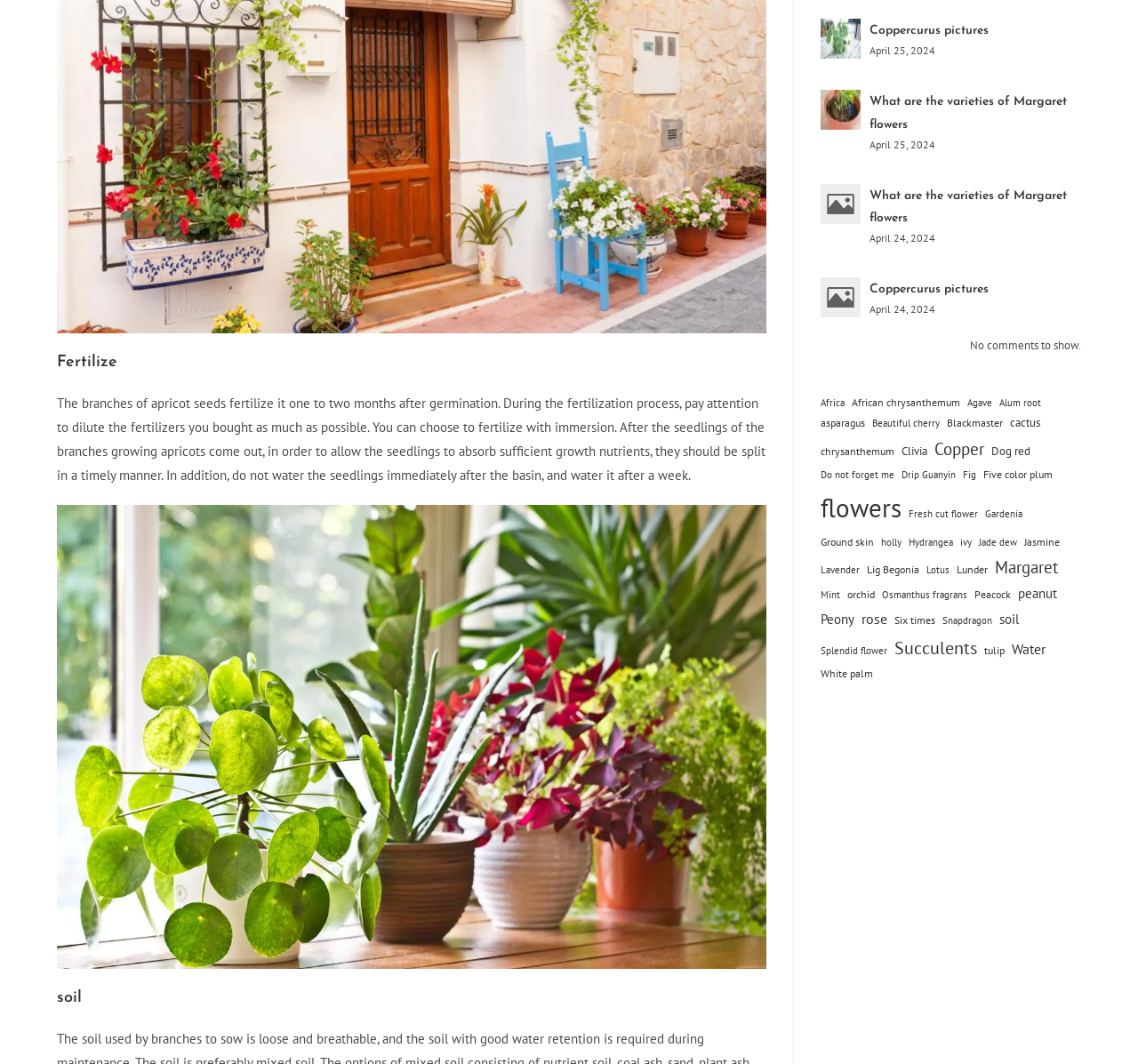Find the bounding box coordinates of the element to click in order to complete the given instruction: "Browse the 'flowers' section with 926 items."

[0.721, 0.455, 0.793, 0.5]